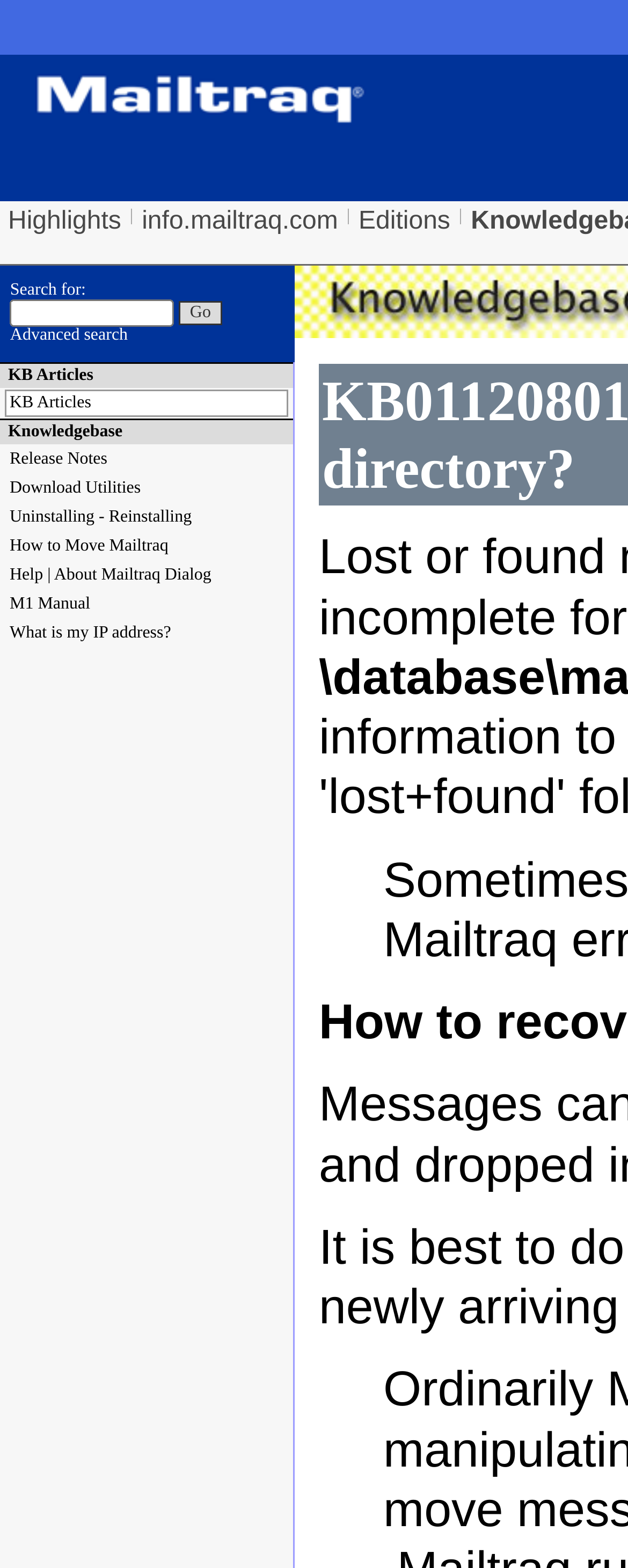Identify the bounding box coordinates of the area that should be clicked in order to complete the given instruction: "Download Utilities". The bounding box coordinates should be four float numbers between 0 and 1, i.e., [left, top, right, bottom].

[0.008, 0.303, 0.459, 0.32]